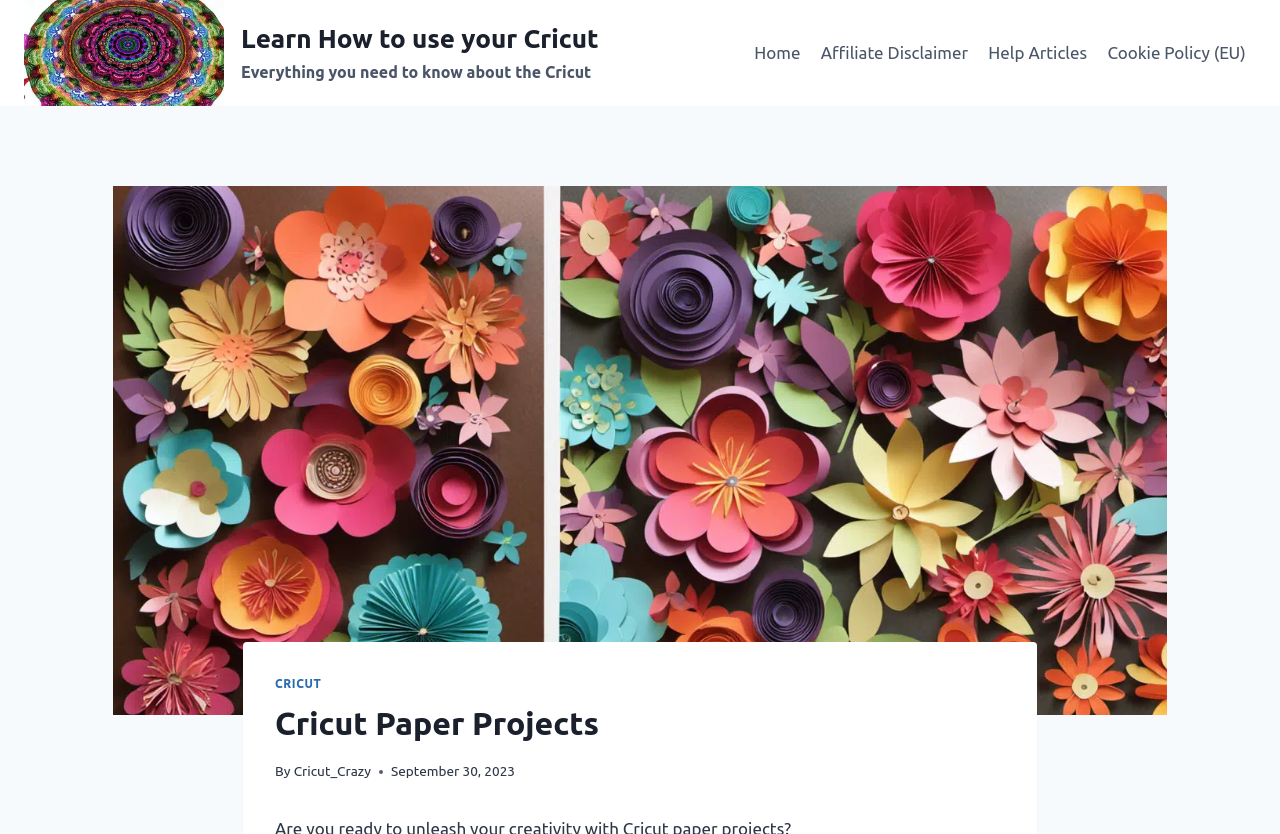How many links are in the primary navigation menu?
Please provide a comprehensive answer to the question based on the webpage screenshot.

I found the answer by counting the number of link elements in the navigation menu section of the webpage, which are 'Home', 'Affiliate Disclaimer', 'Help Articles', 'Cookie Policy (EU)', and there are 5 links in total.